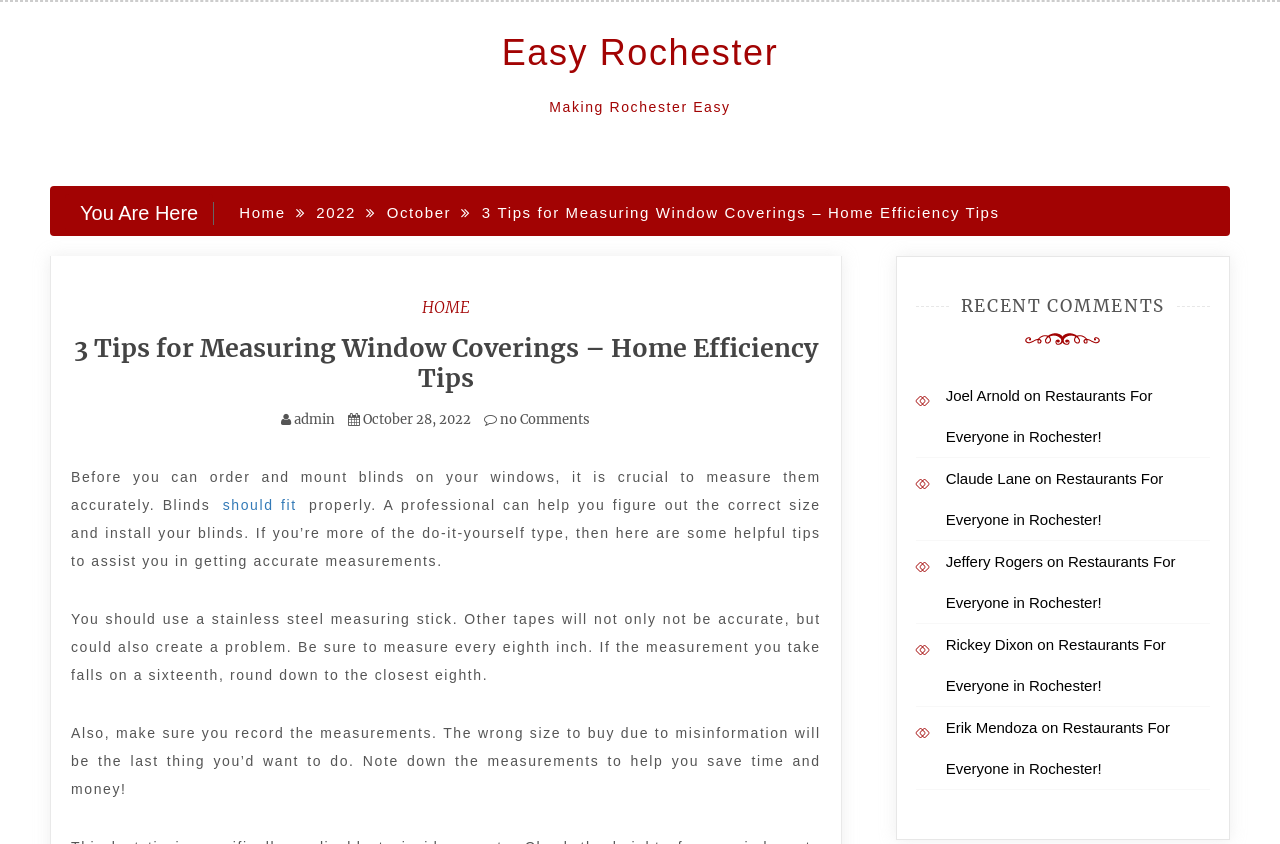Kindly provide the bounding box coordinates of the section you need to click on to fulfill the given instruction: "Click on 'Easy Rochester'".

[0.388, 0.032, 0.612, 0.092]